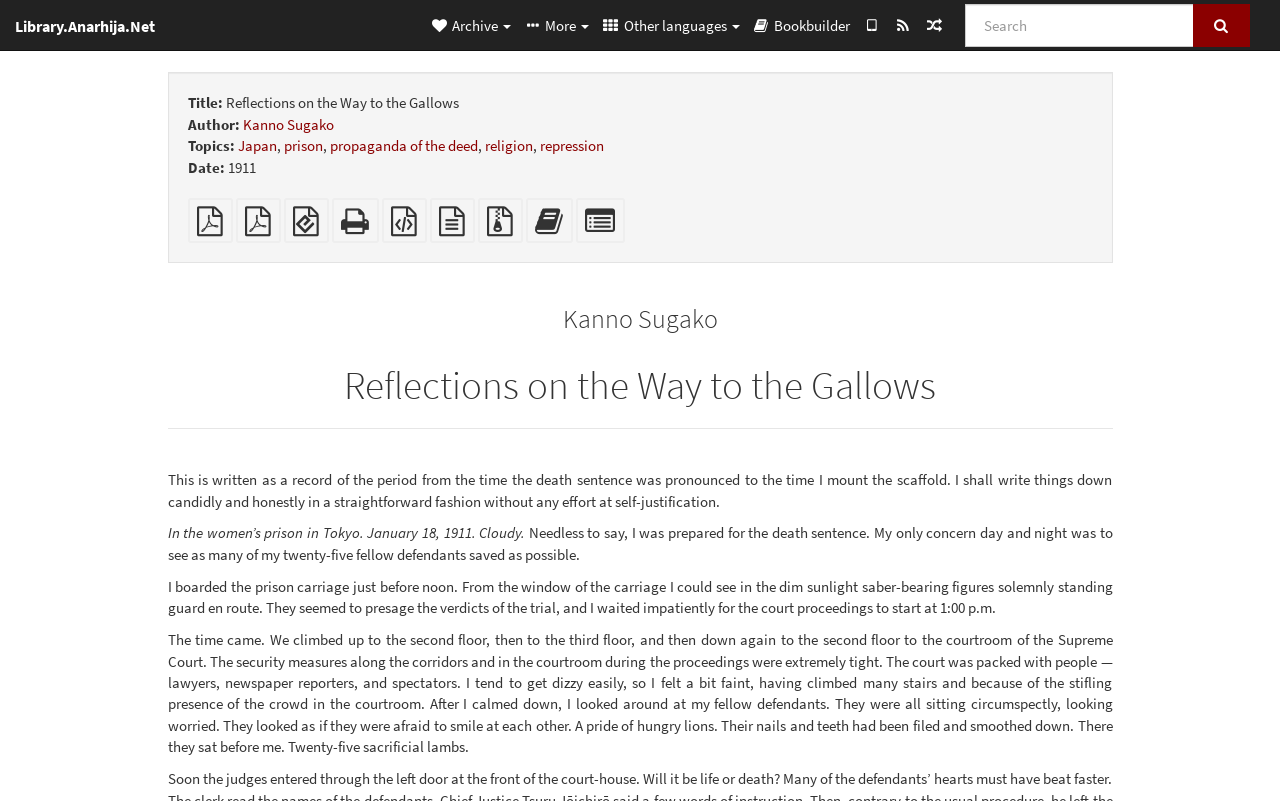Please identify the bounding box coordinates of where to click in order to follow the instruction: "Add this text to the bookbuilder".

[0.411, 0.271, 0.447, 0.295]